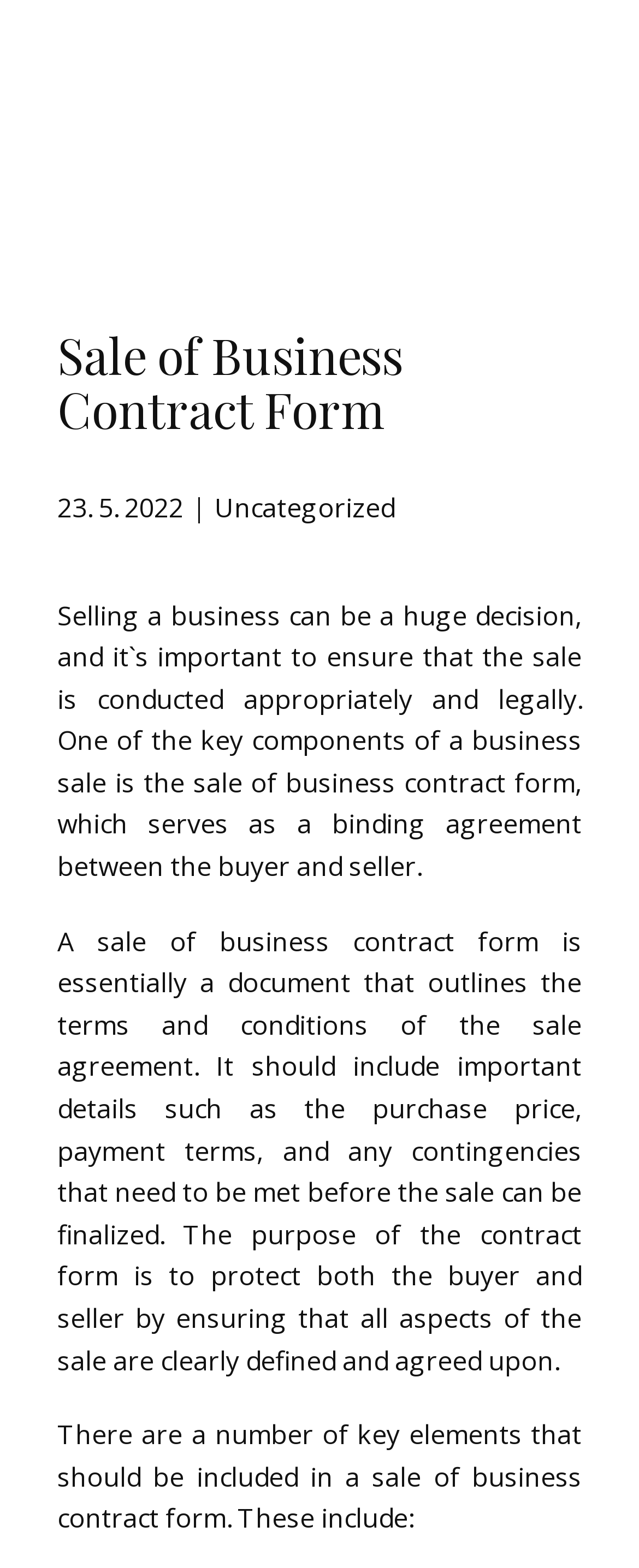When was the webpage last updated?
Provide a comprehensive and detailed answer to the question.

The webpage displays a date '23. 5. 2022' which suggests that the webpage was last updated on this date.